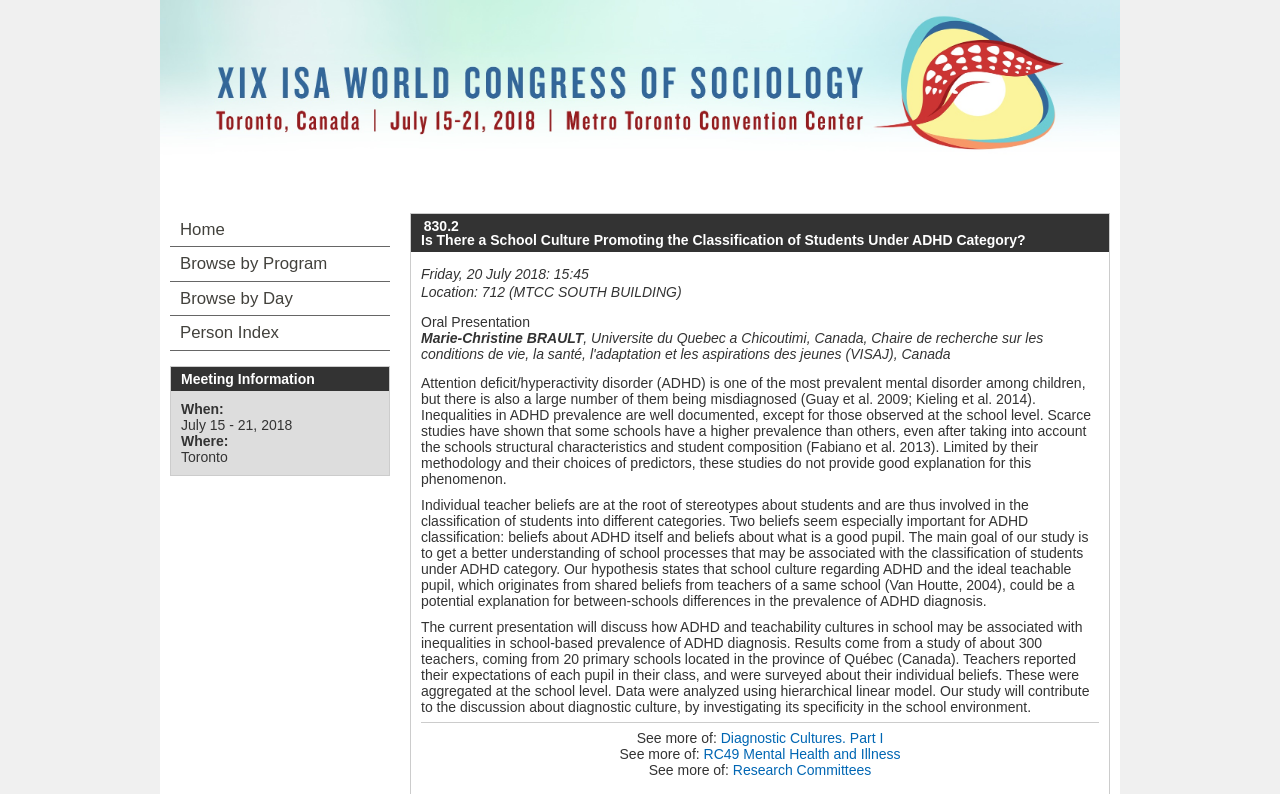How many teachers were surveyed in the study?
Look at the image and respond with a one-word or short-phrase answer.

About 300